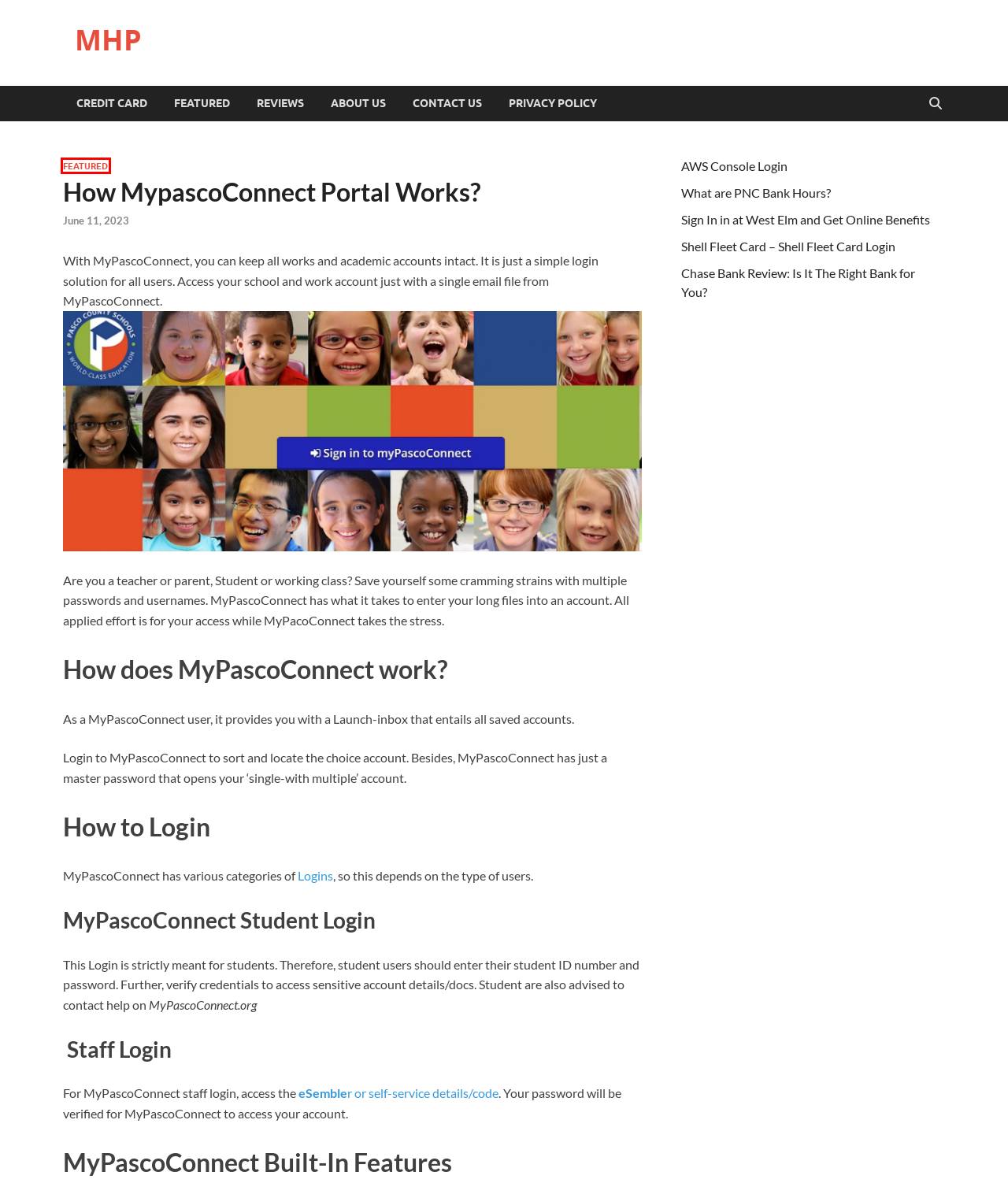You are provided with a screenshot of a webpage where a red rectangle bounding box surrounds an element. Choose the description that best matches the new webpage after clicking the element in the red bounding box. Here are the choices:
A. MHP - Pet Care solution
B. Featured Archives - MHP
C. Sign In in at West Elm and Get Online Benefits
D. Contact Us - MHP
E. What are PNC Bank Hours?
F. Chase Bank Review: Is It The Right Bank for You?
G. Reviews Archives - MHP
H. AWS Console Login

B